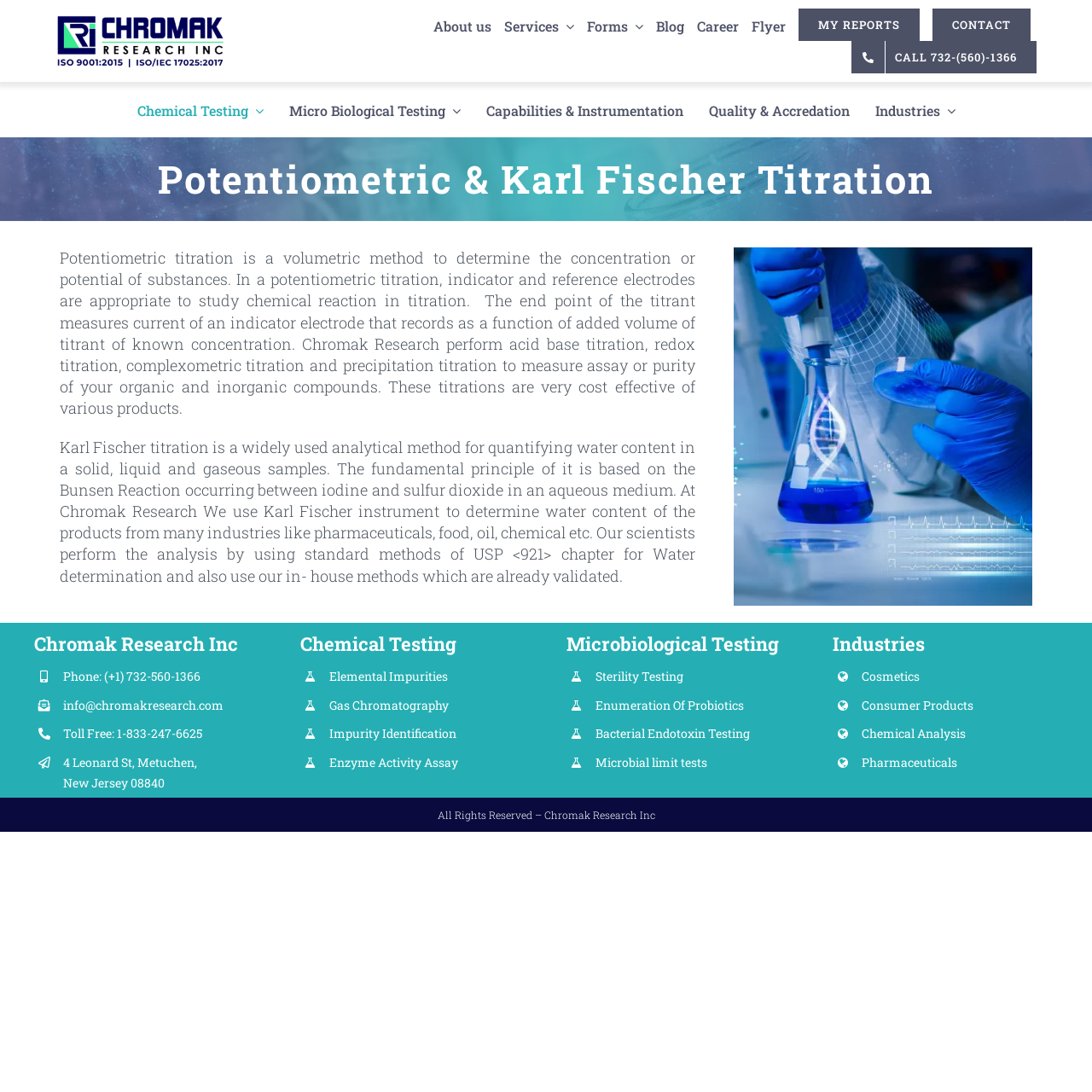Provide a brief response to the question below using a single word or phrase: 
What is the phone number of Chromak Research Inc?

(+1) 732-560-1366